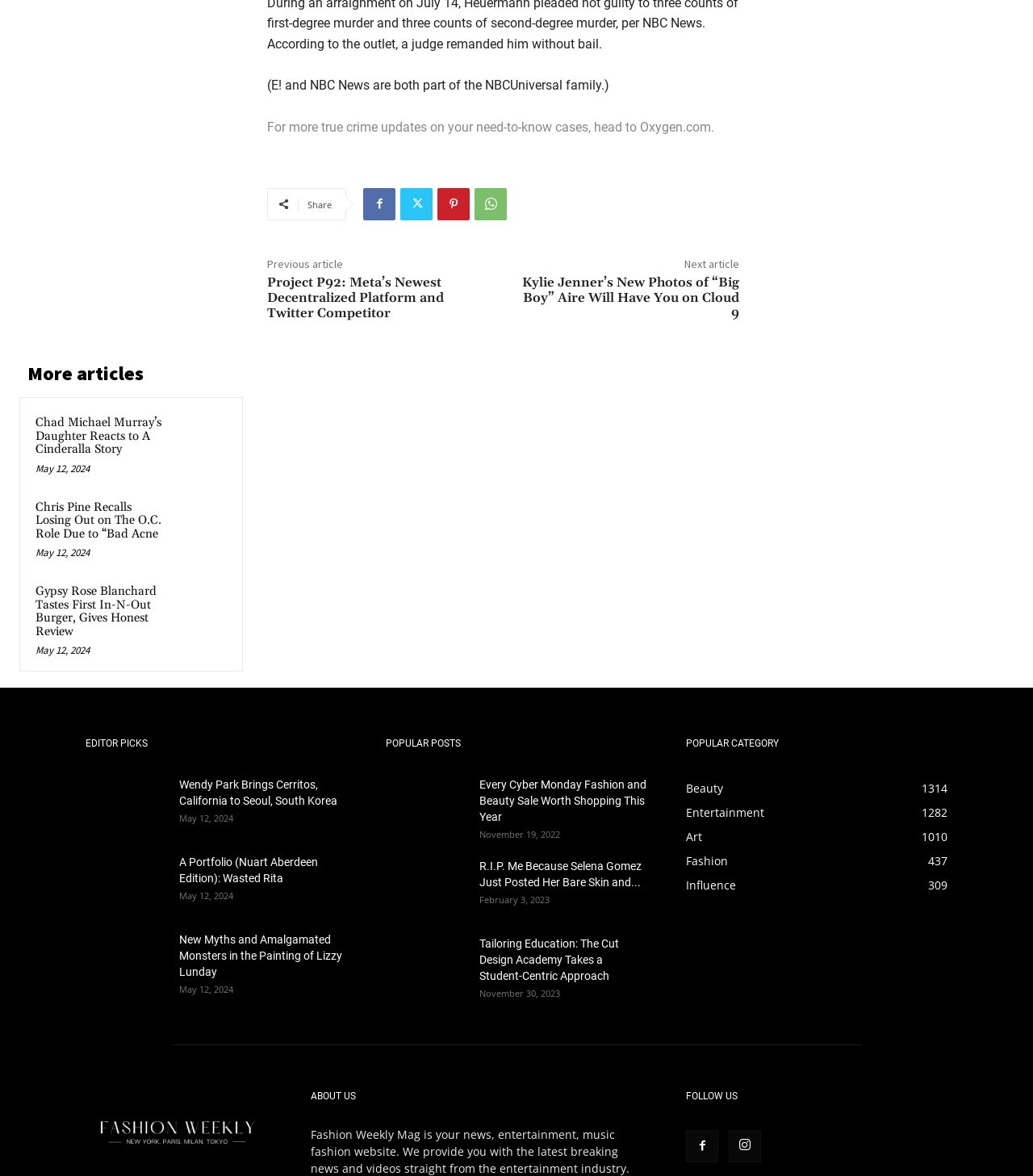Respond with a single word or phrase for the following question: 
How many categories are listed under 'POPULAR CATEGORY'?

5